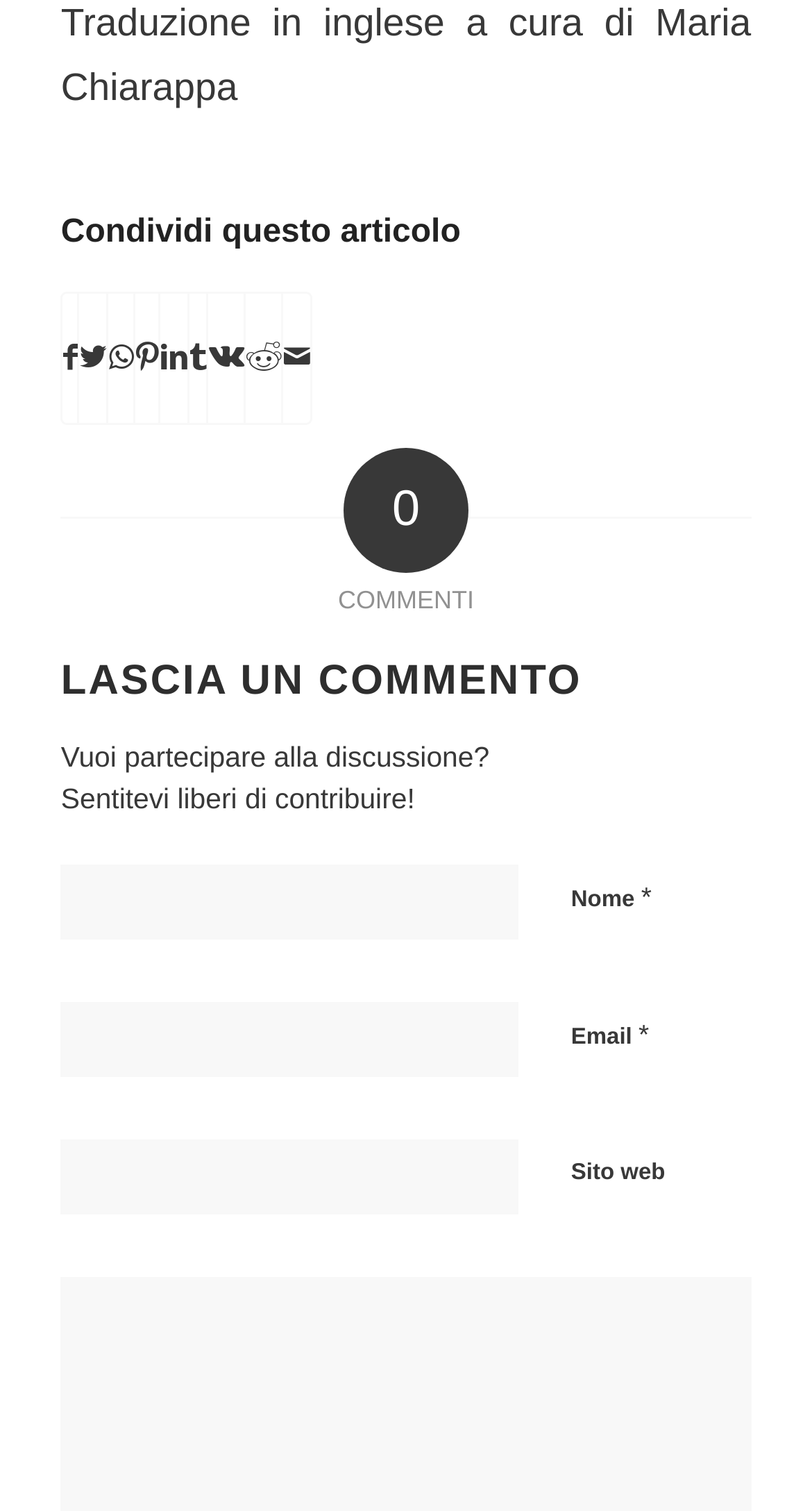Please answer the following question using a single word or phrase: 
Is the 'Sito web' field required?

No